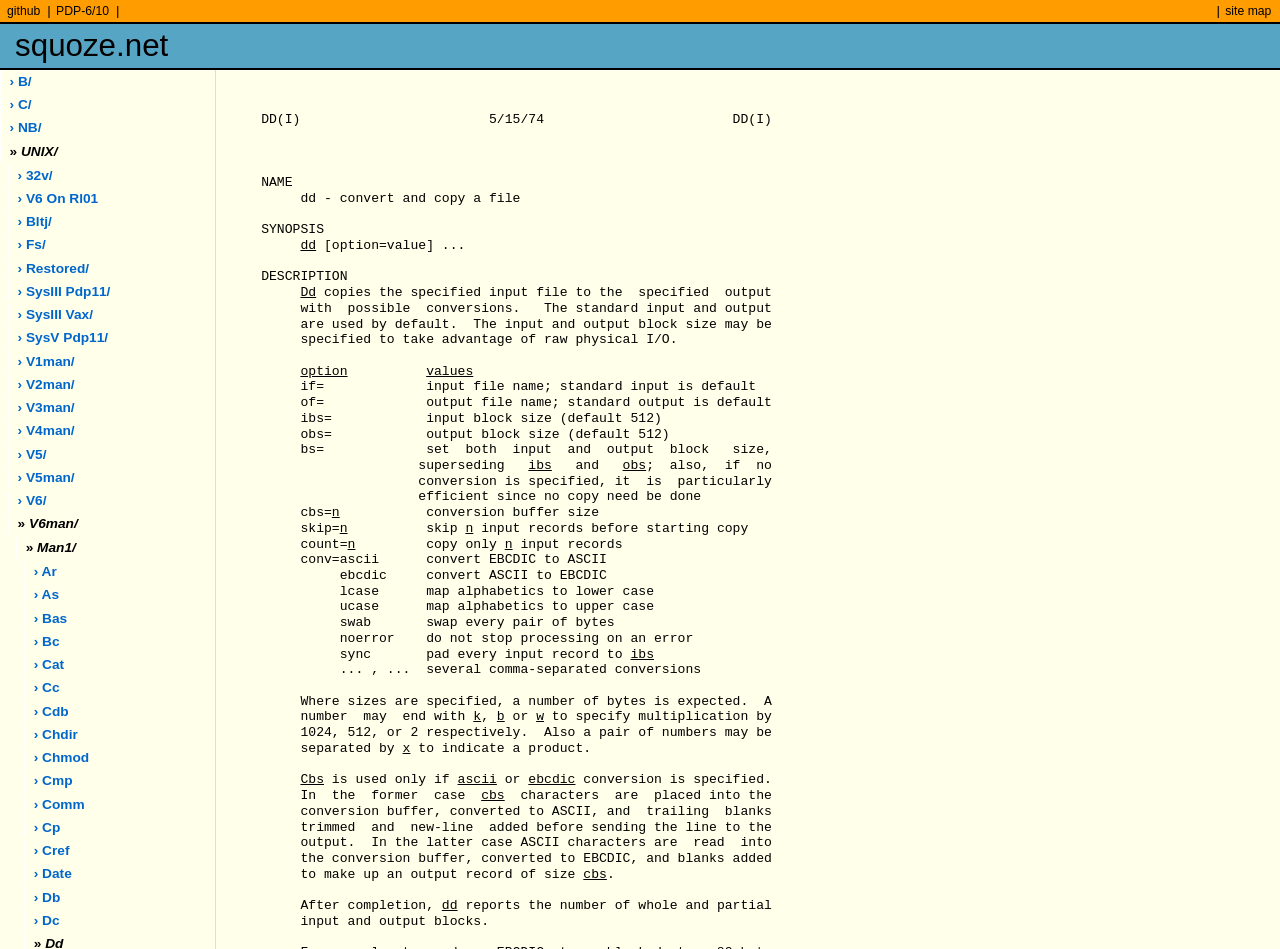What is the function of the 'cbs' option?
Refer to the image and give a detailed answer to the query.

The 'cbs' option sets the conversion buffer size, which is used only if 'ascii' or 'ebcdic' conversion is specified. It determines the number of characters placed into the conversion buffer for conversion.